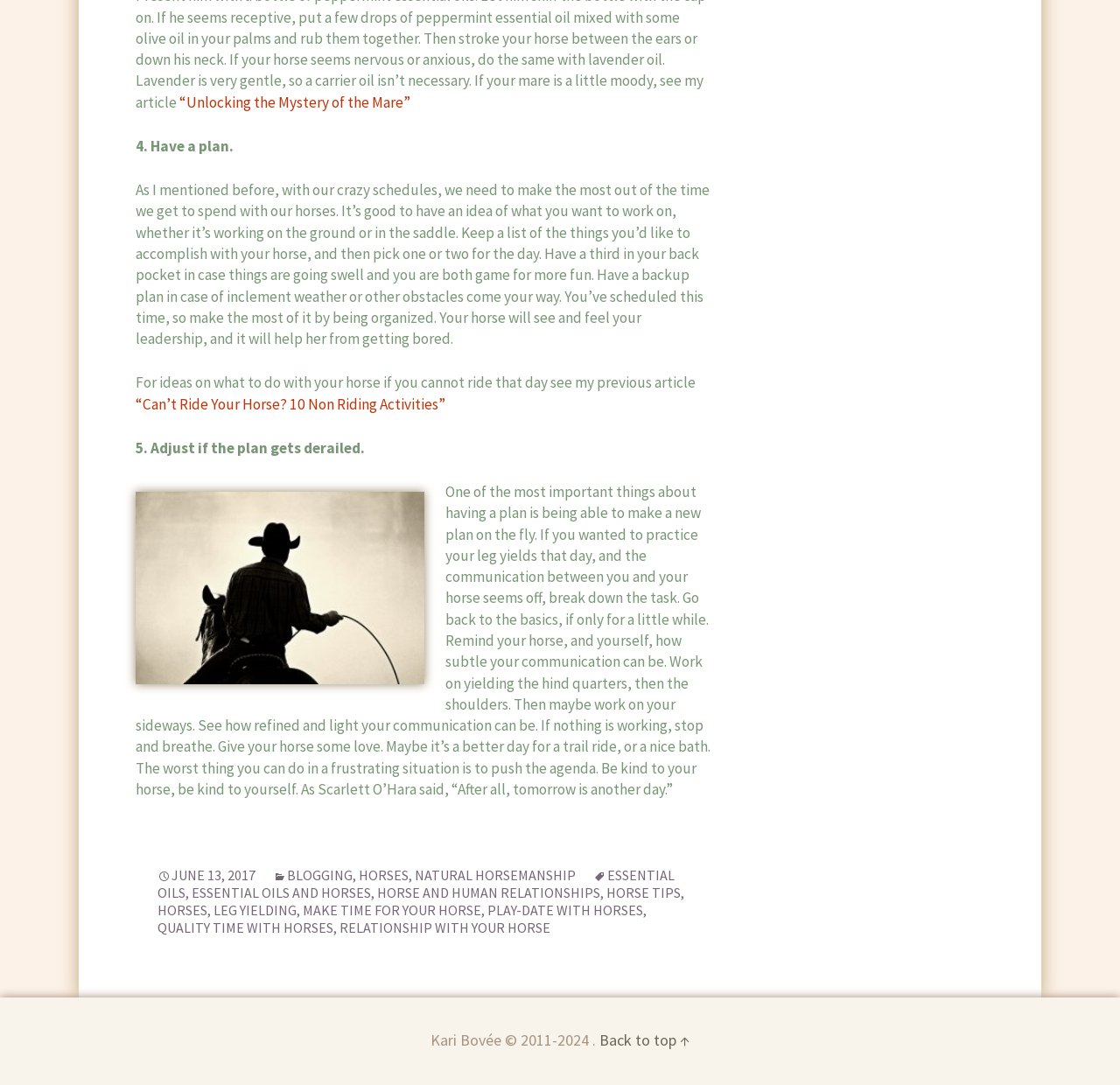Please locate the bounding box coordinates of the region I need to click to follow this instruction: "Click on the link to go back to top".

[0.535, 0.949, 0.616, 0.968]